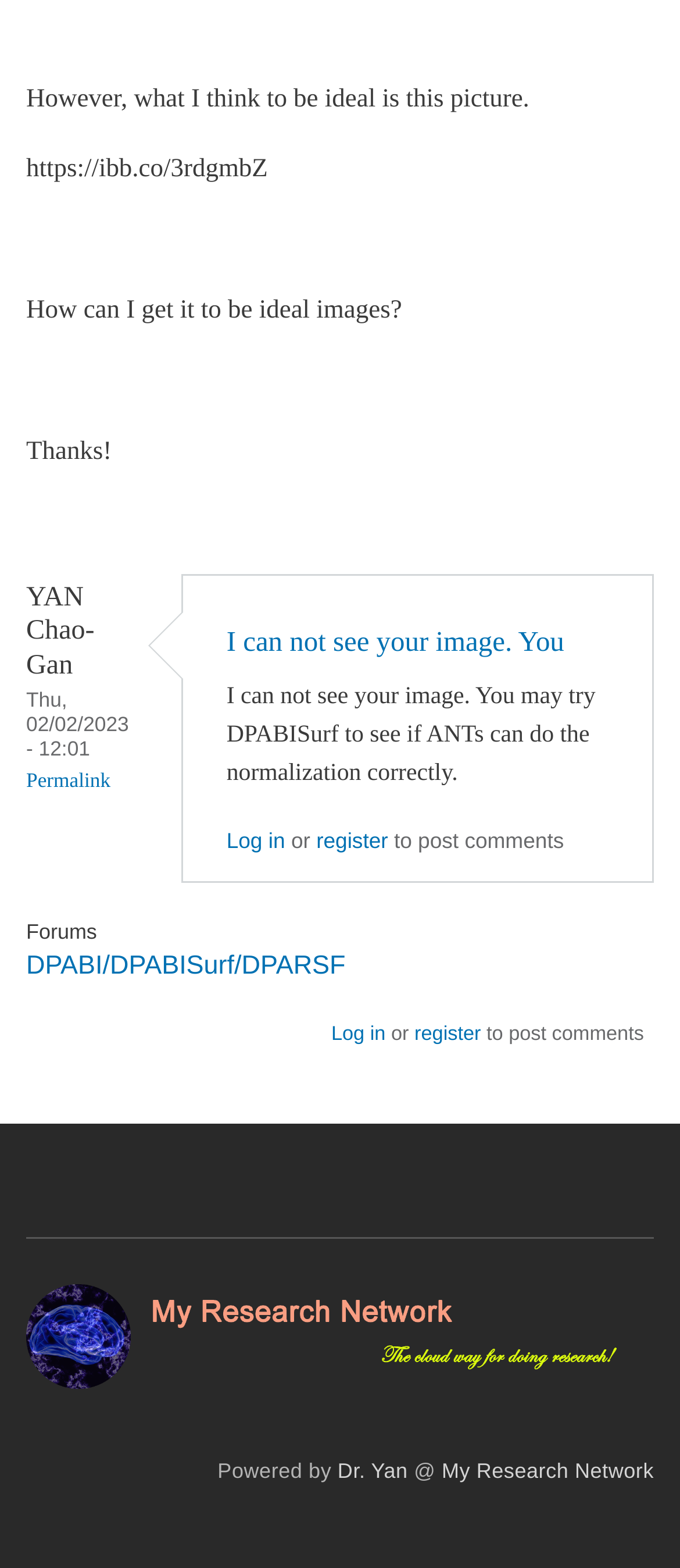From the screenshot, find the bounding box of the UI element matching this description: "Dr. Yan". Supply the bounding box coordinates in the form [left, top, right, bottom], each a float between 0 and 1.

[0.496, 0.931, 0.6, 0.946]